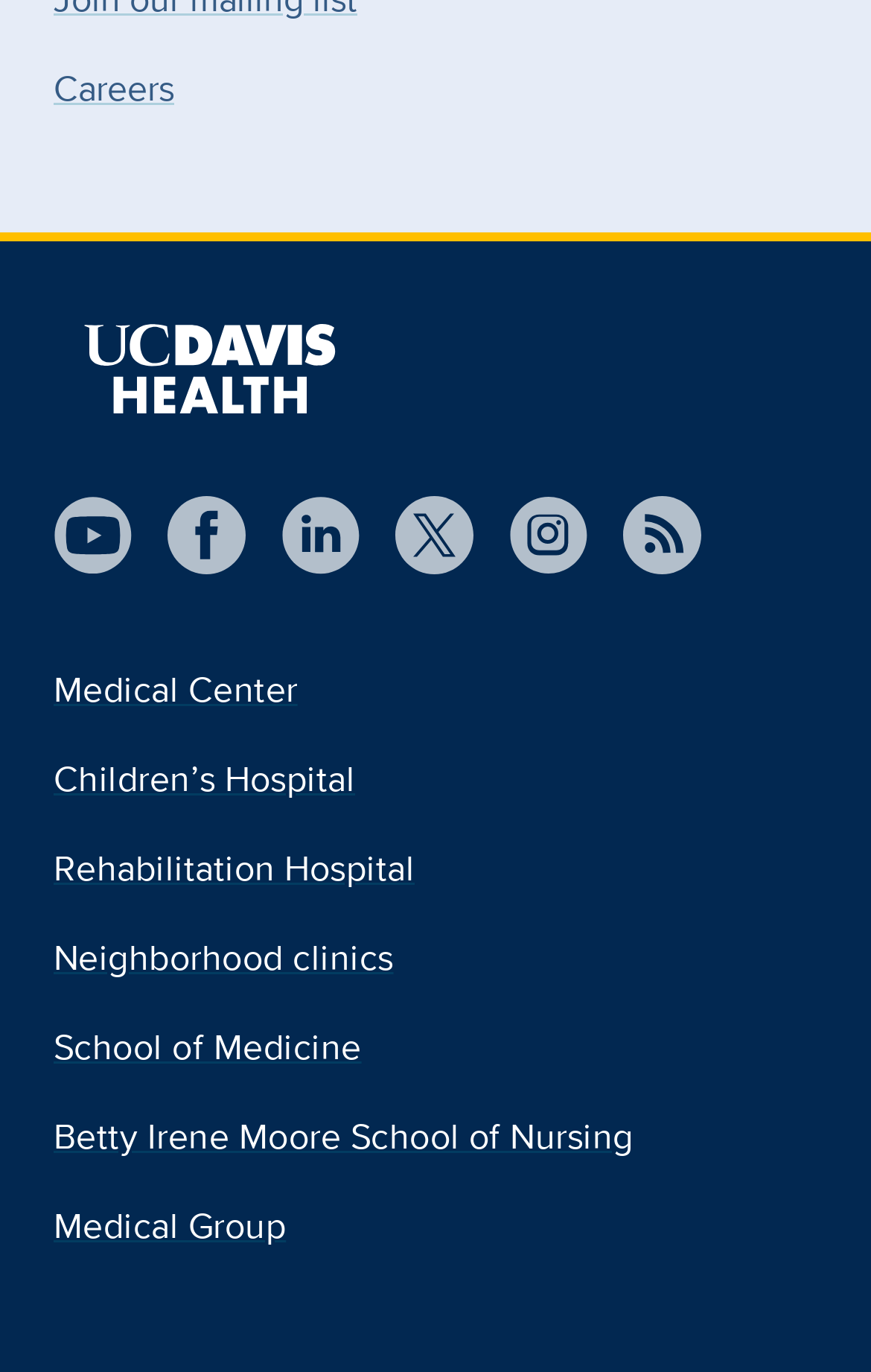Could you specify the bounding box coordinates for the clickable section to complete the following instruction: "Go to Careers"?

[0.062, 0.046, 0.2, 0.083]